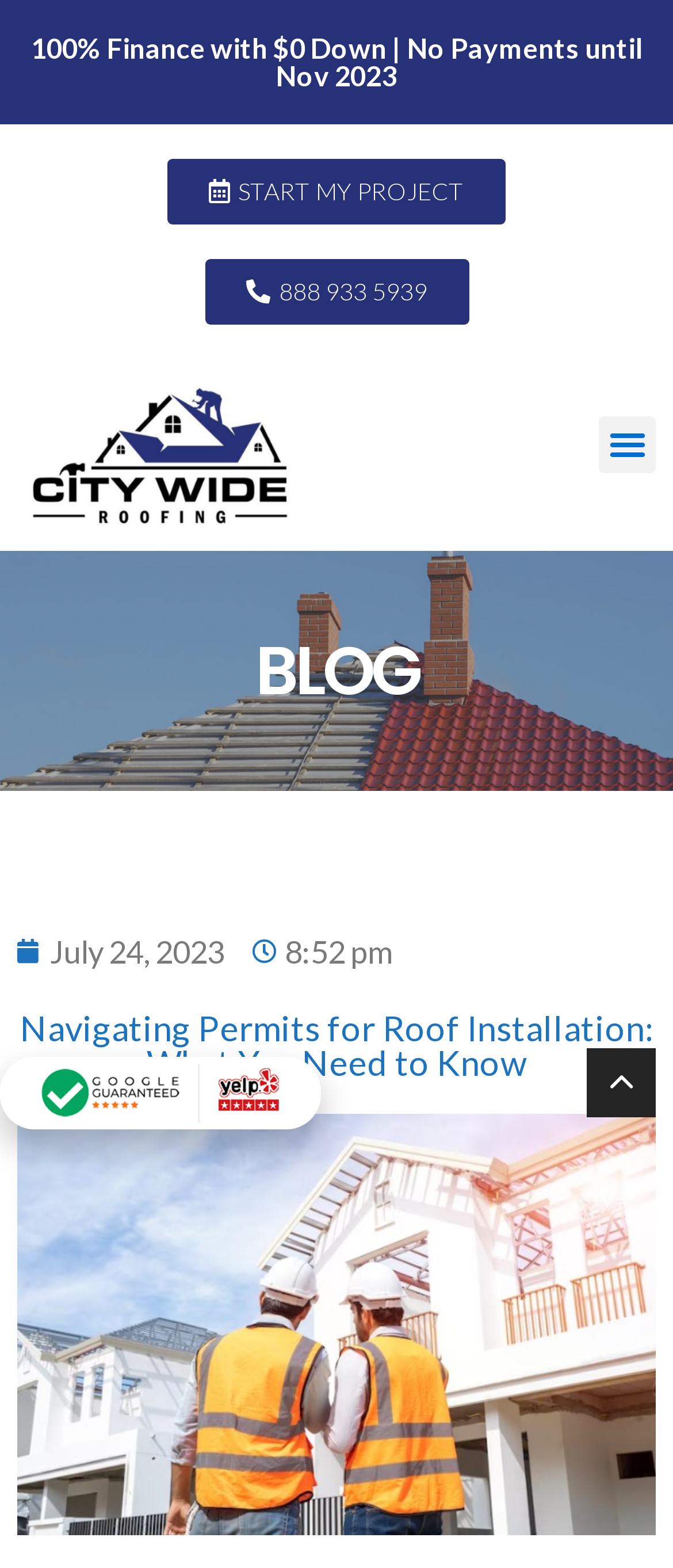What is the time of the blog post?
Please use the image to provide a one-word or short phrase answer.

8:52 pm